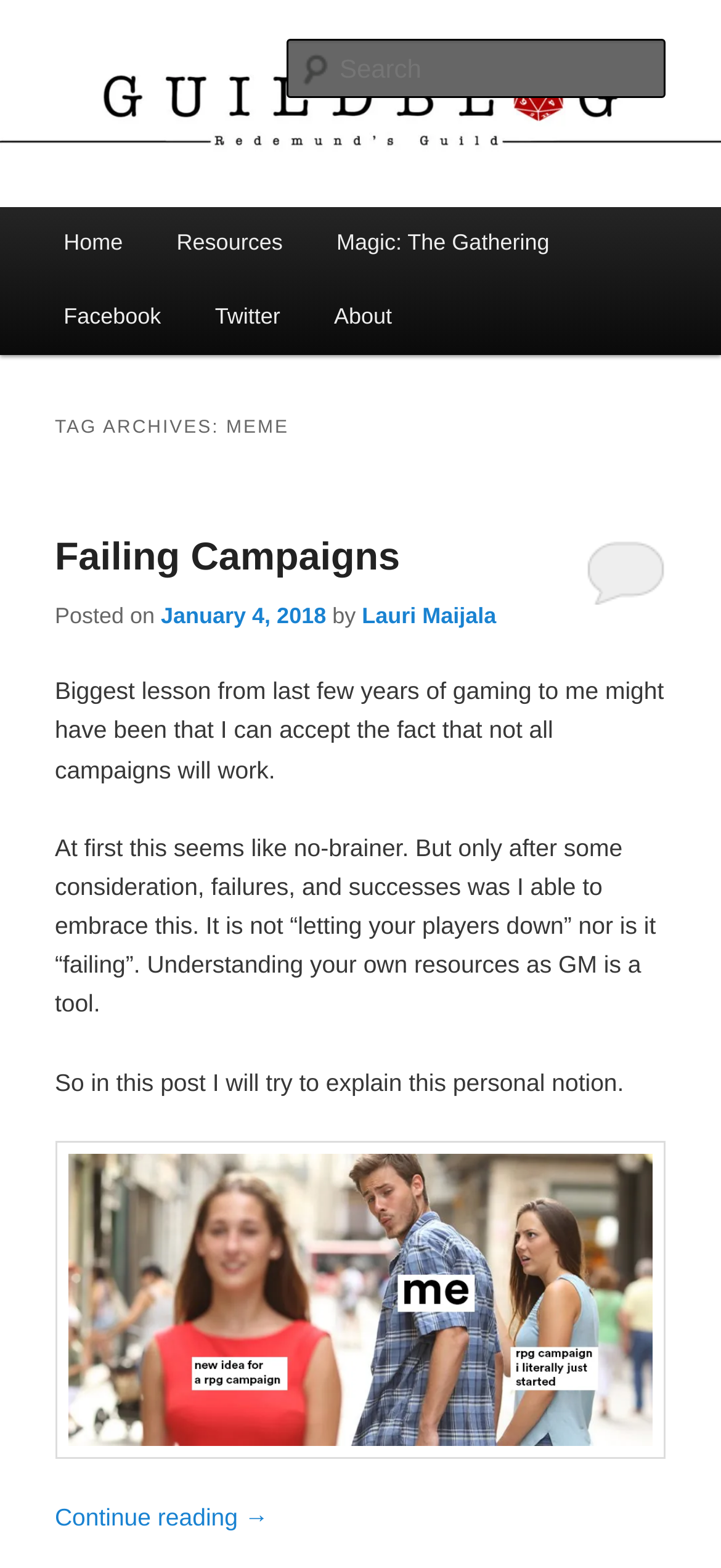What is the date of the blog post?
Using the image as a reference, give a one-word or short phrase answer.

January 4, 2018